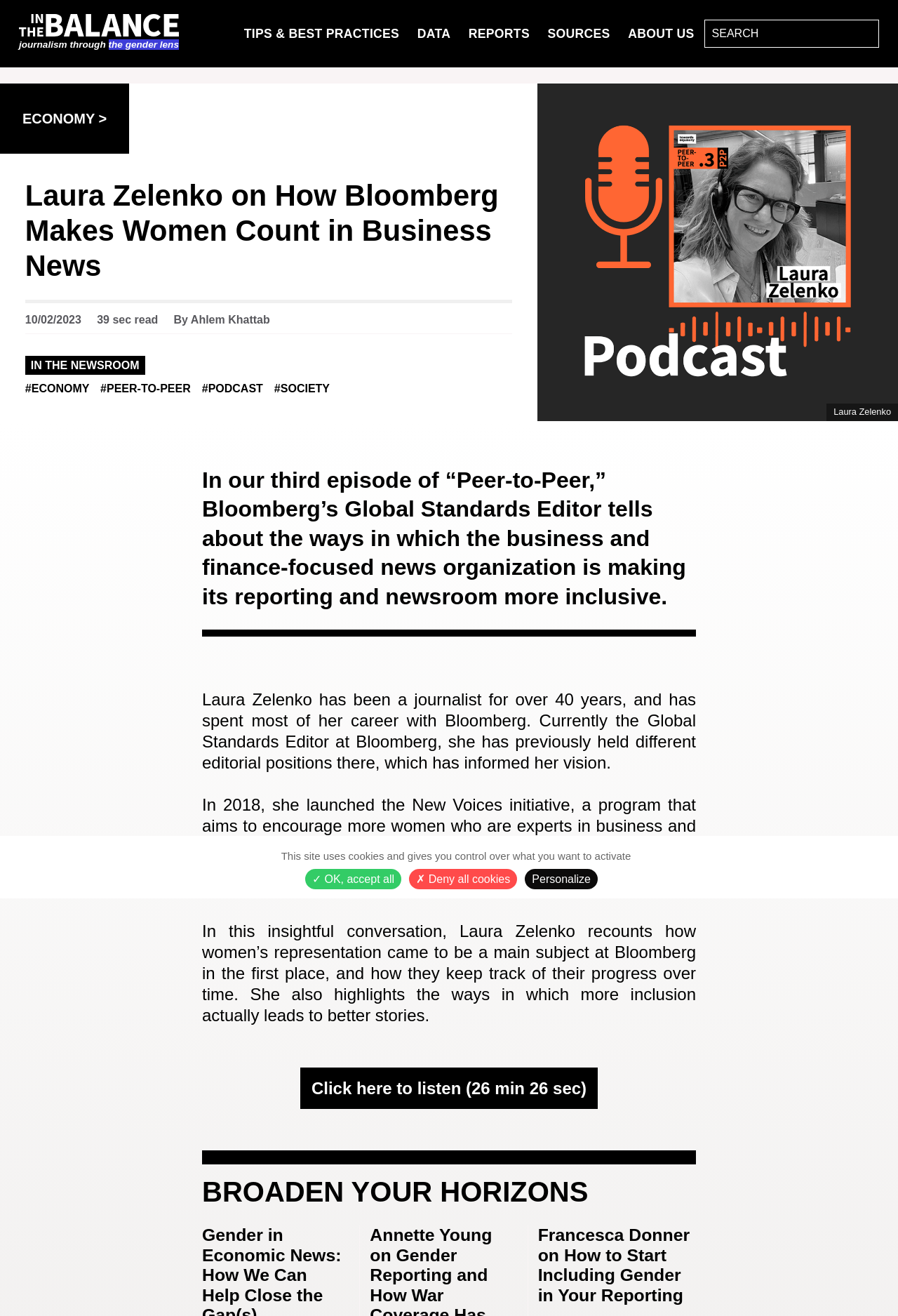Please give the bounding box coordinates of the area that should be clicked to fulfill the following instruction: "Click on the 'TIPS & BEST PRACTICES' link". The coordinates should be in the format of four float numbers from 0 to 1, i.e., [left, top, right, bottom].

[0.272, 0.02, 0.445, 0.031]